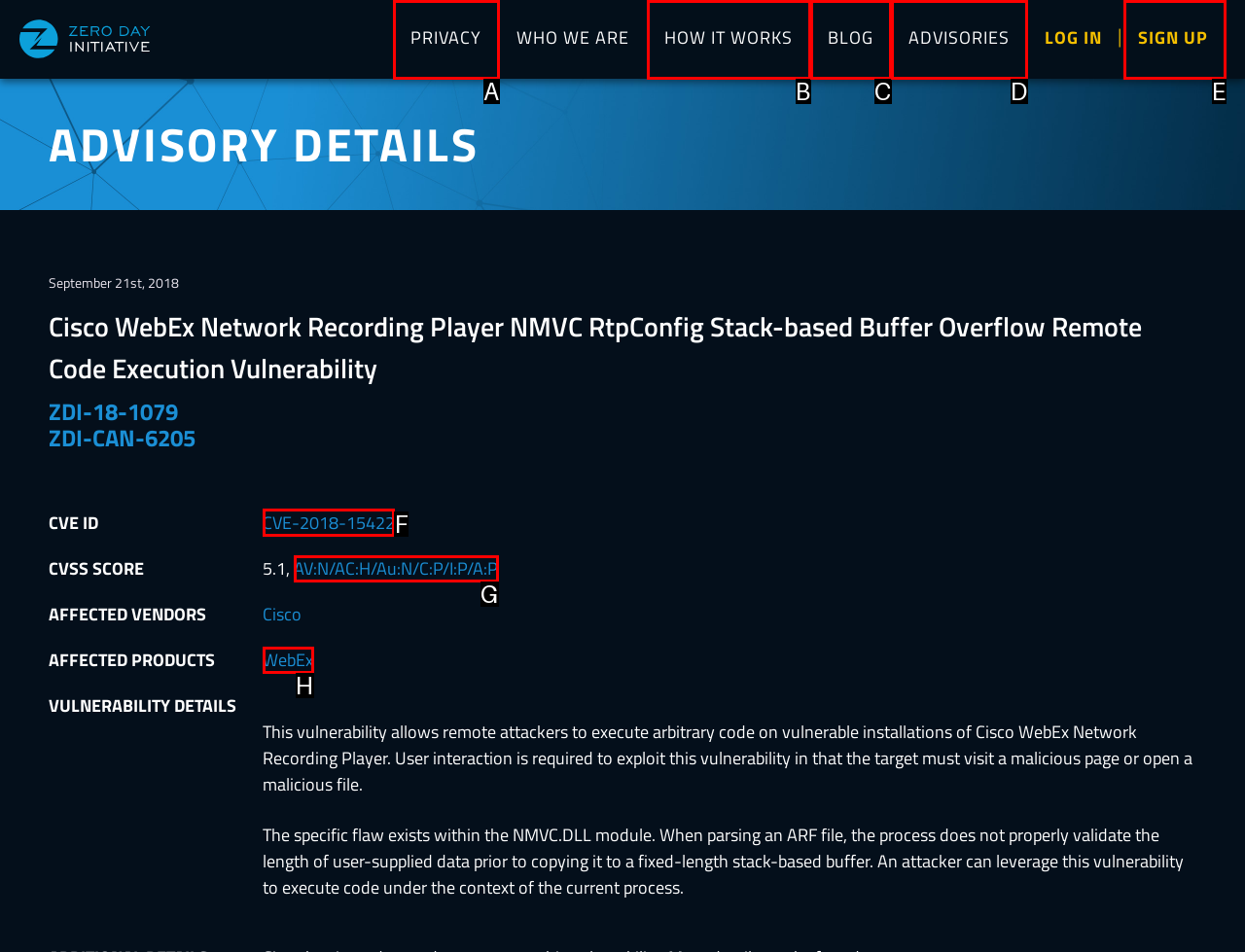For the task: check the details of CVE-2018-15422, specify the letter of the option that should be clicked. Answer with the letter only.

F